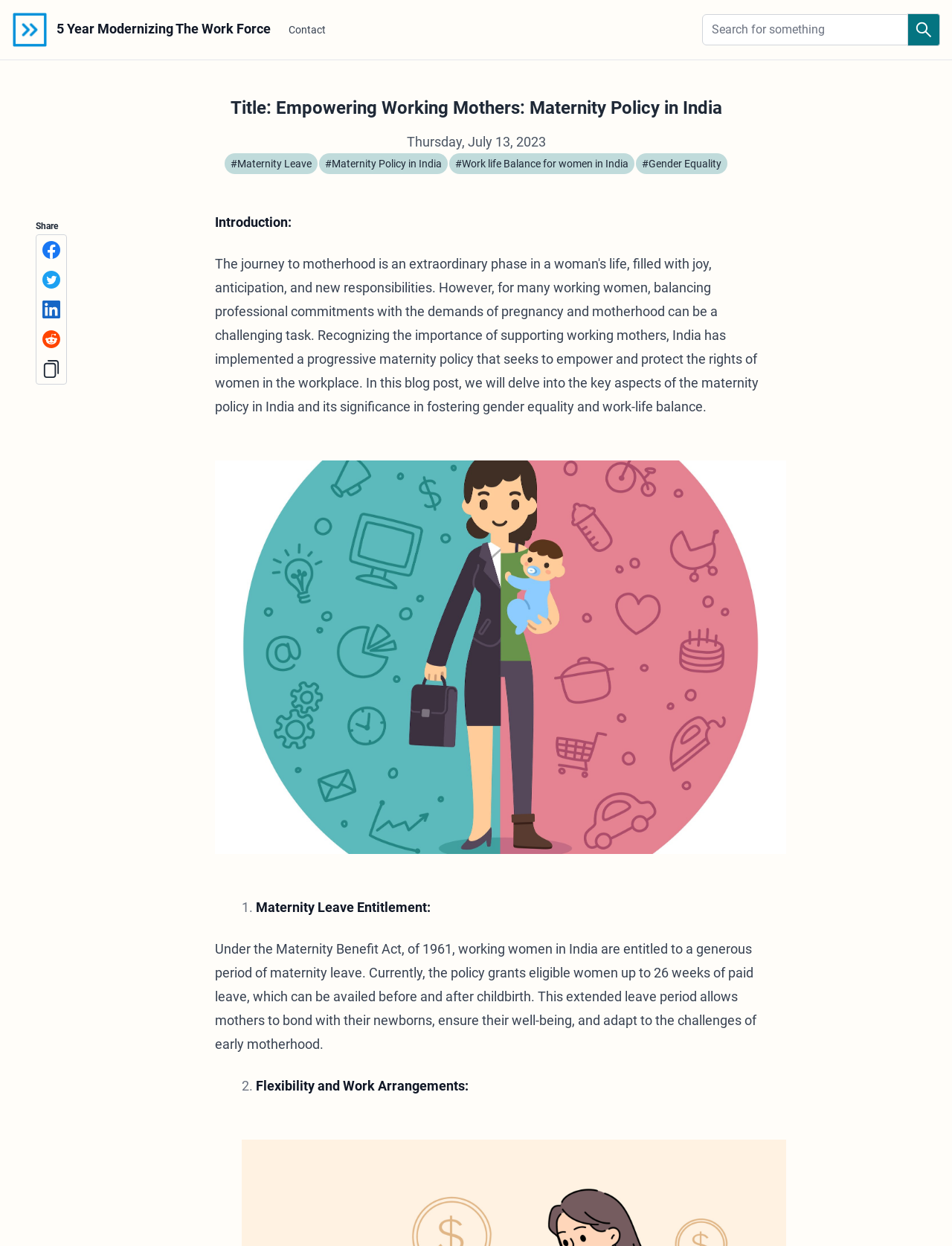By analyzing the image, answer the following question with a detailed response: How many links are there in the top navigation bar?

The top navigation bar contains four links: '5 Year Modernizing The Work Force', 'Contact', 'Search for something', and a button with a search icon.